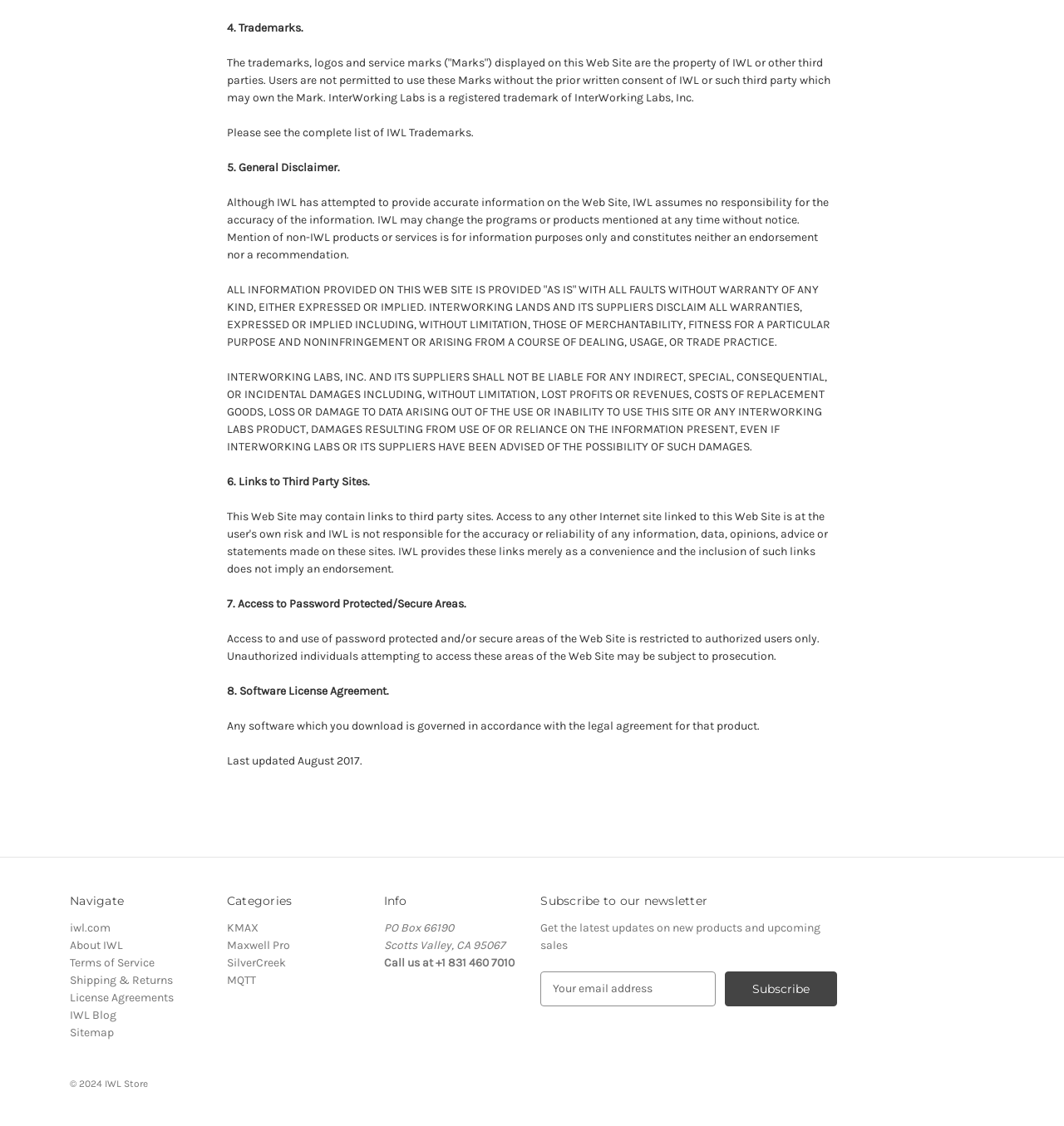Carefully examine the image and provide an in-depth answer to the question: What is the purpose of the 'Subscribe to our newsletter' section?

The purpose of the 'Subscribe to our newsletter' section is to allow users to get the latest updates on new products and upcoming sales by providing their email address and subscribing to the newsletter.